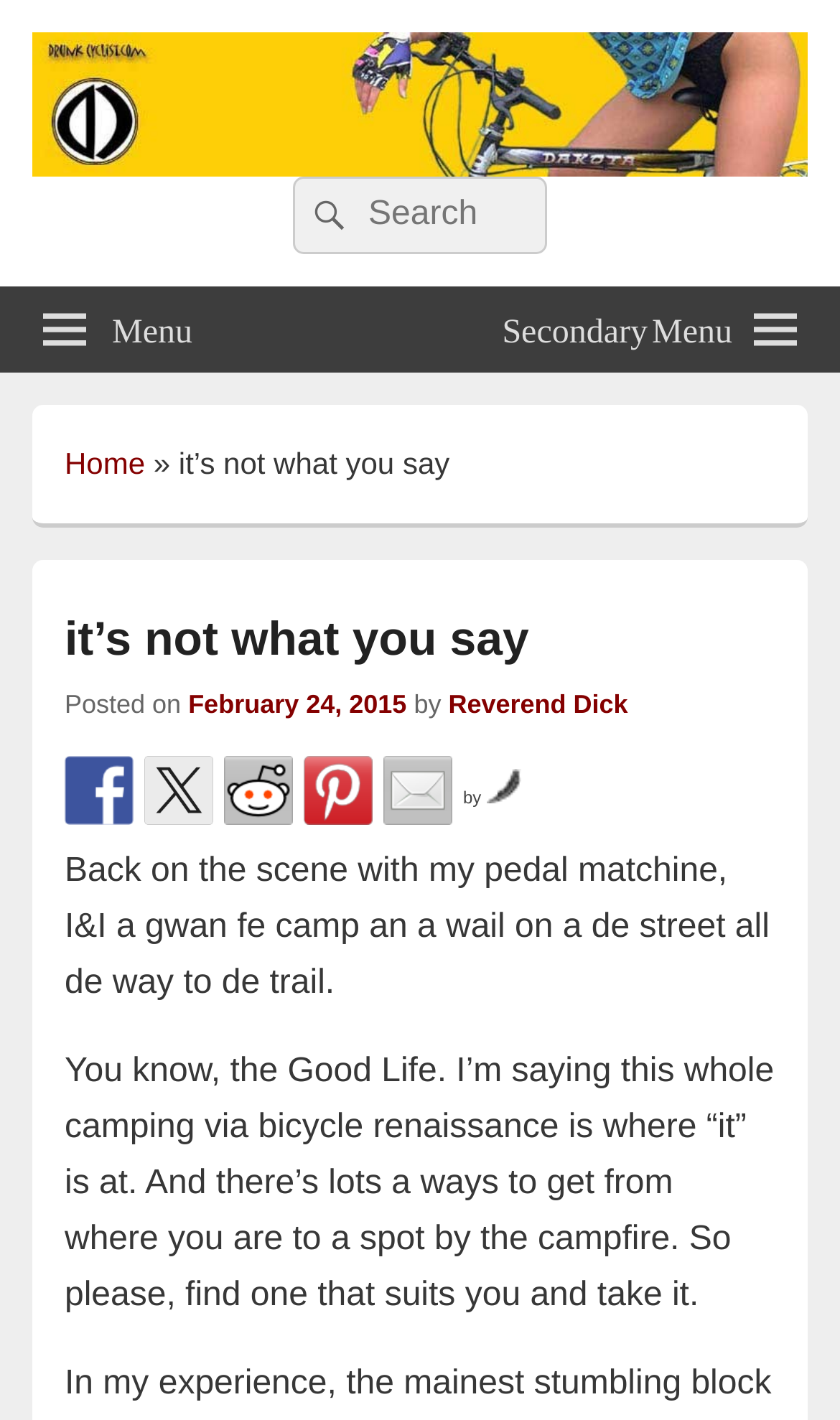Determine the bounding box coordinates for the HTML element described here: "February 24, 2015".

[0.224, 0.486, 0.484, 0.507]